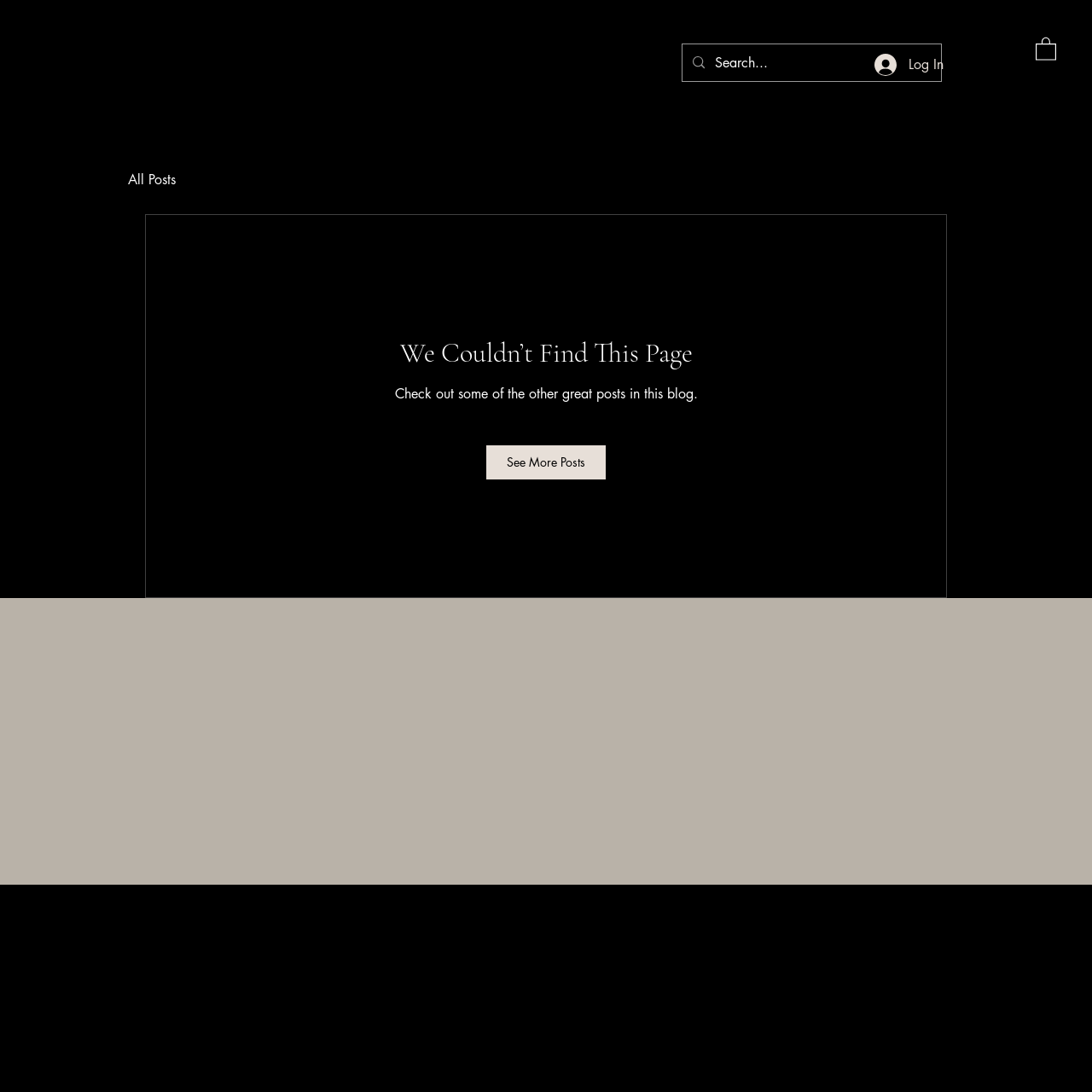Identify the bounding box coordinates for the UI element described by the following text: "We Couldn’t Find This Page". Provide the coordinates as four float numbers between 0 and 1, in the format [left, top, right, bottom].

[0.366, 0.304, 0.634, 0.342]